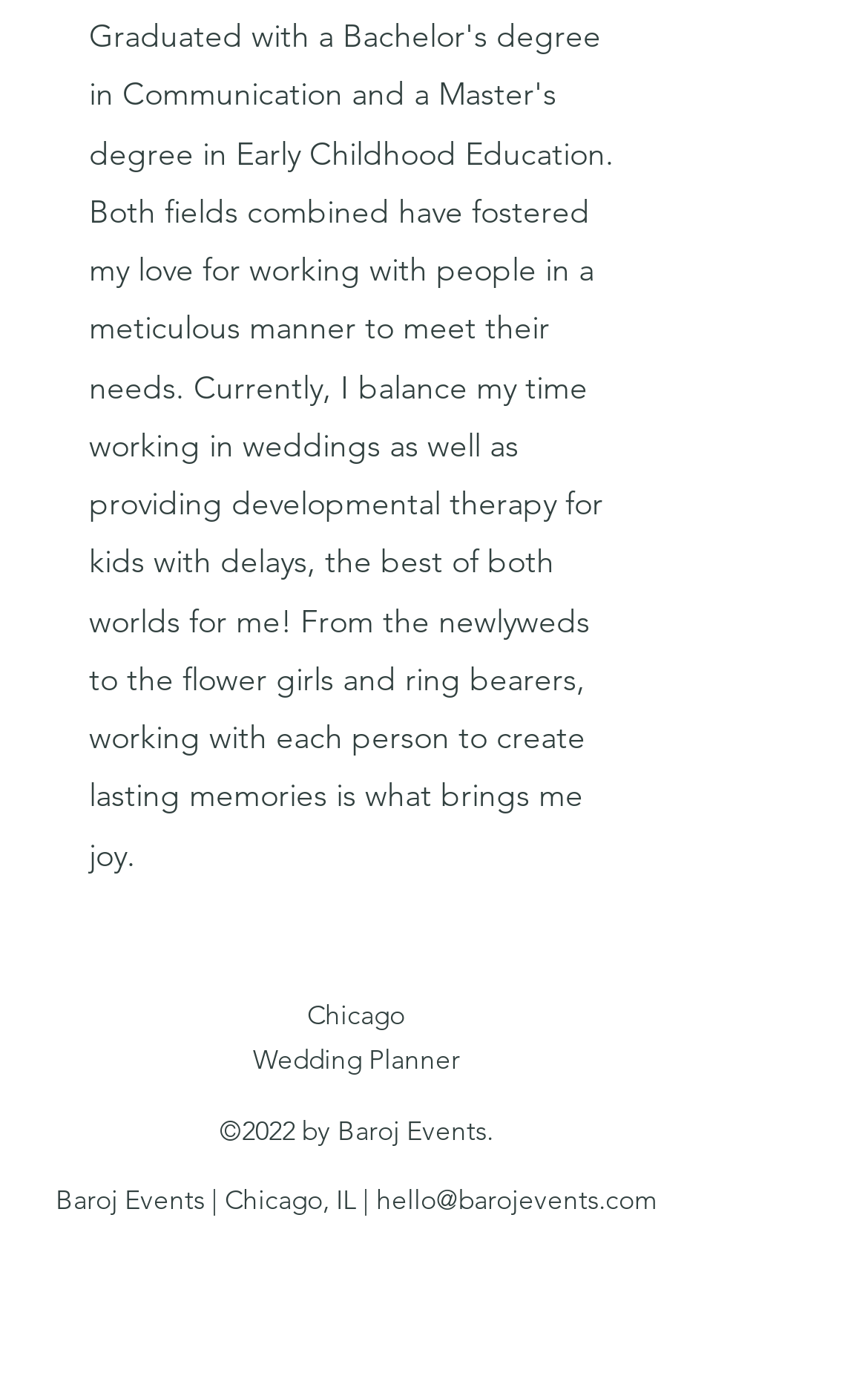Bounding box coordinates are given in the format (top-left x, top-left y, bottom-right x, bottom-right y). All values should be floating point numbers between 0 and 1. Provide the bounding box coordinate for the UI element described as: aria-label="Instagram"

[0.303, 0.906, 0.392, 0.962]